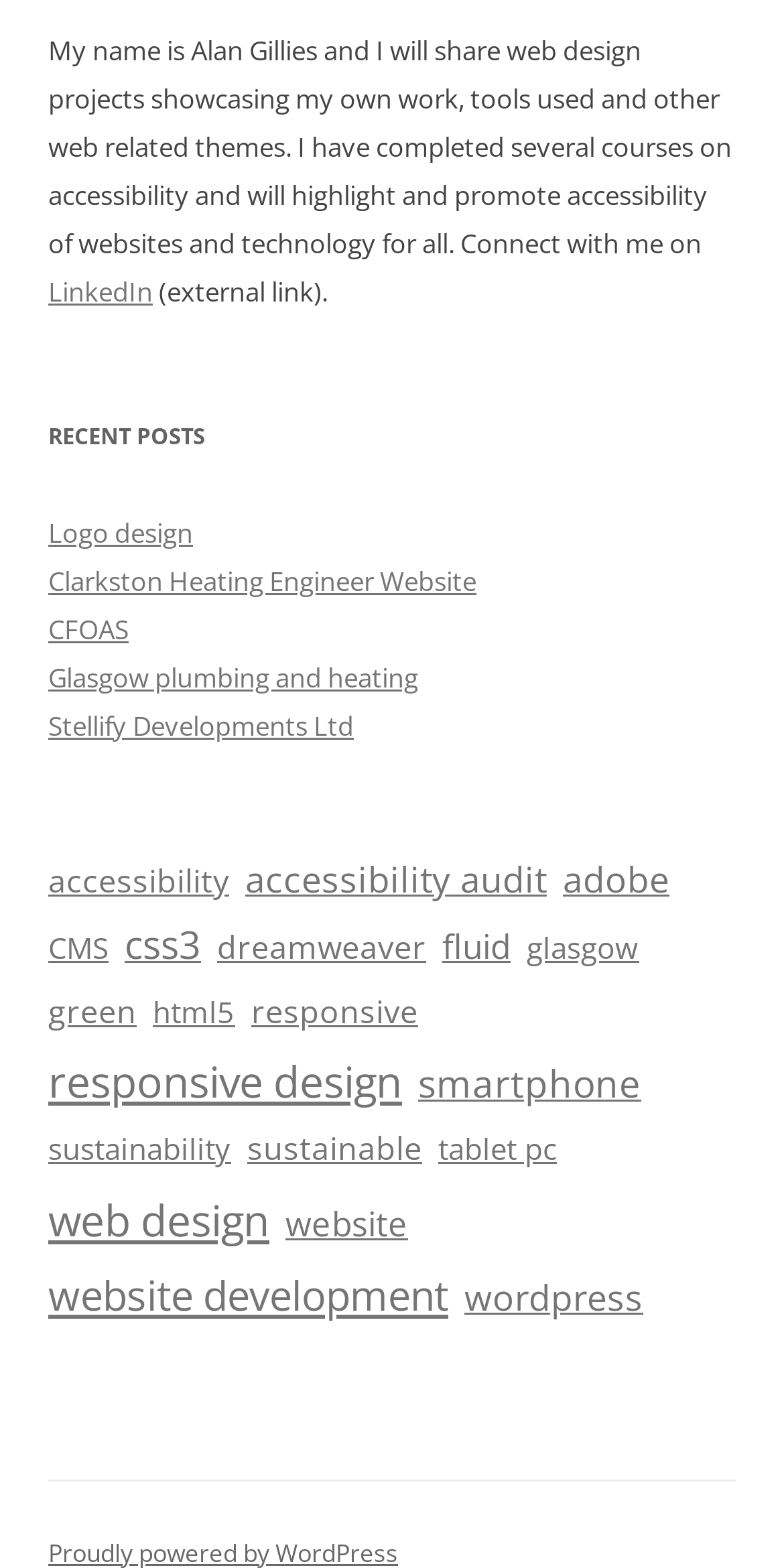What is the last category listed?
Answer the question with a detailed explanation, including all necessary information.

The last category listed is 'wordpress' with 5 items, which is indicated by the link 'wordpress (5 items)'.